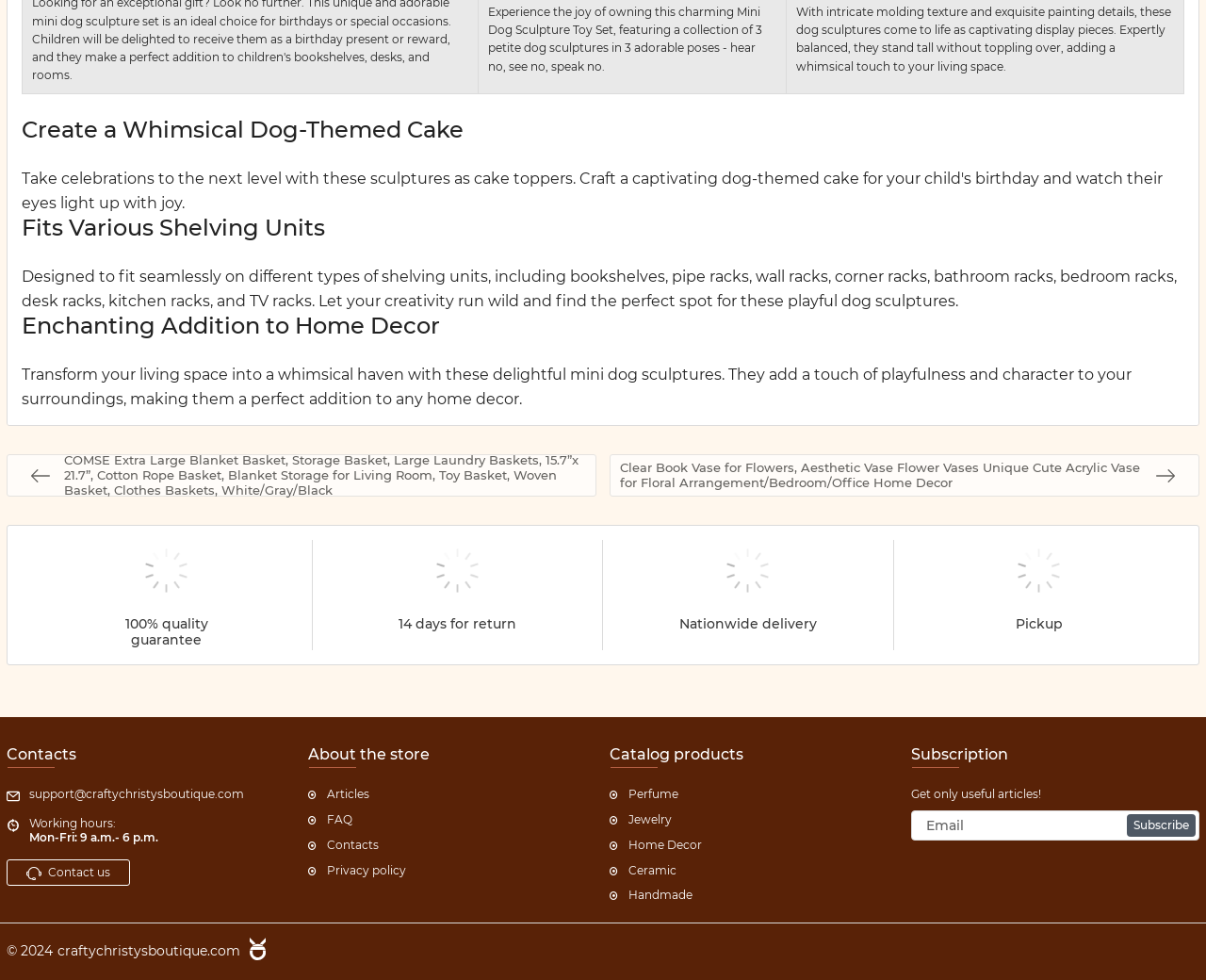Find the bounding box coordinates for the area you need to click to carry out the instruction: "Enter email to subscribe". The coordinates should be four float numbers between 0 and 1, indicated as [left, top, right, bottom].

[0.755, 0.827, 0.995, 0.858]